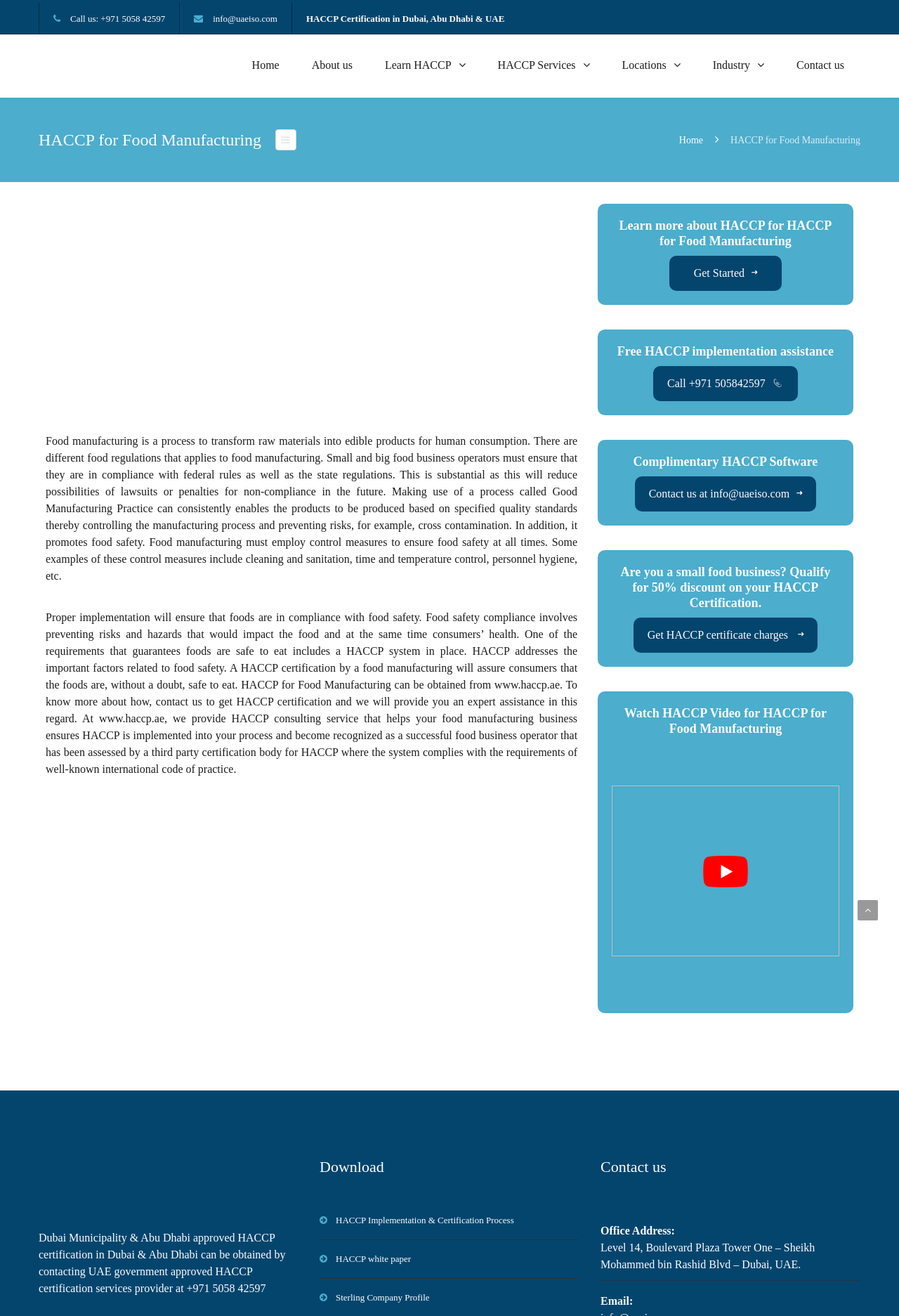Provide a single word or phrase answer to the question: 
What is the name of the company providing HACCP certification services?

UAE ISO